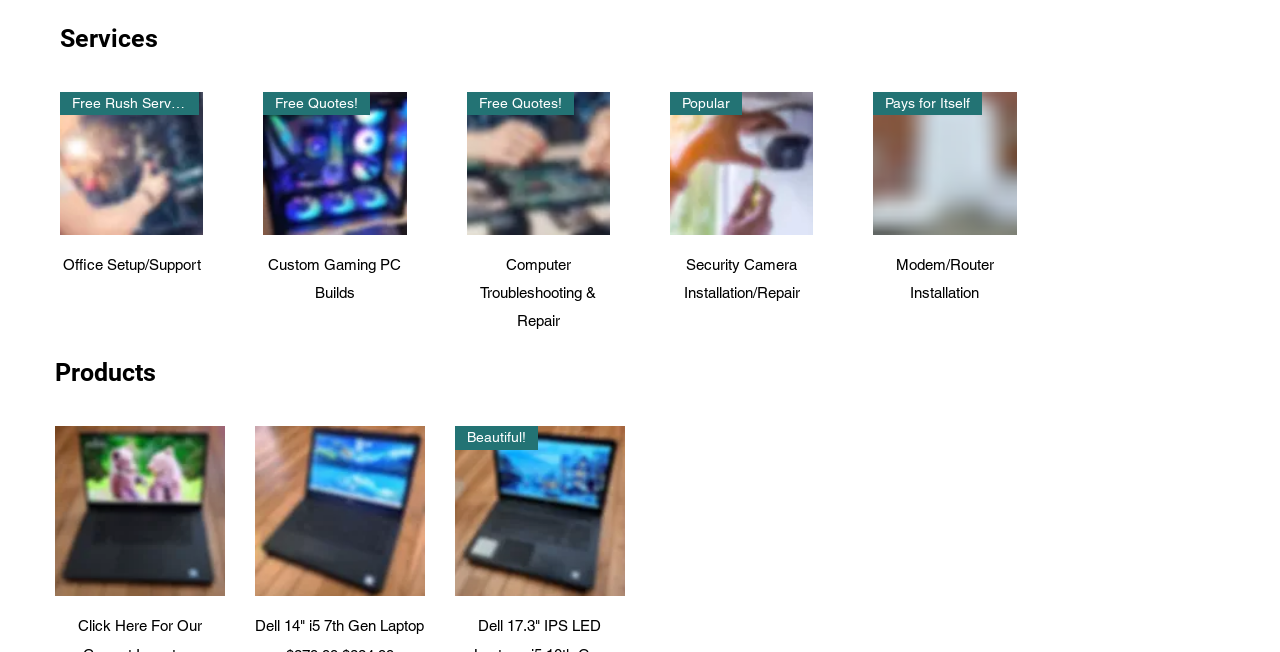What is the purpose of the 'Previous Product' button?
Based on the image, answer the question with as much detail as possible.

The 'Previous Product' button is used to navigate to the previous product in the list of products. It is located in the 'Products' section and has an accompanying image.